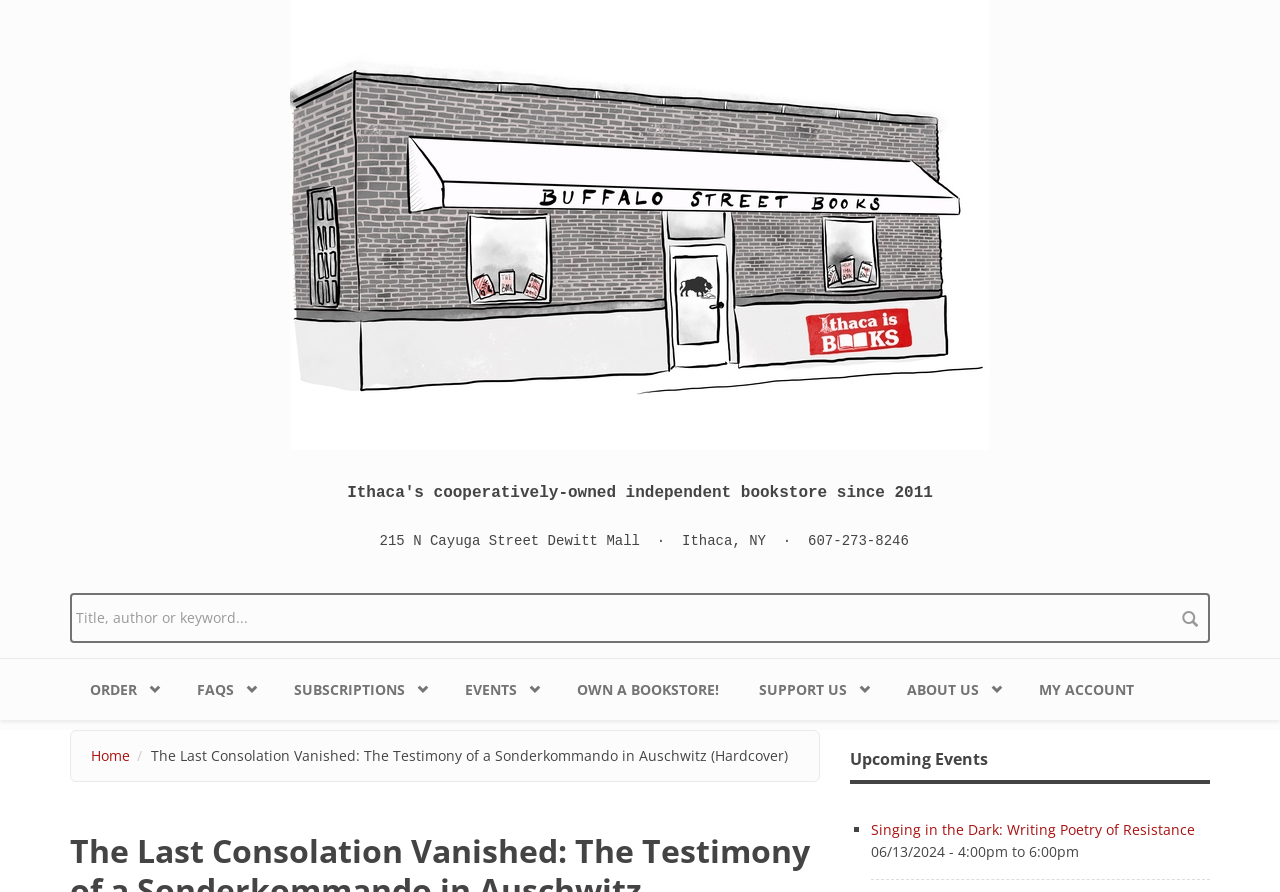Kindly provide the bounding box coordinates of the section you need to click on to fulfill the given instruction: "Search for a book".

[0.055, 0.665, 0.945, 0.721]